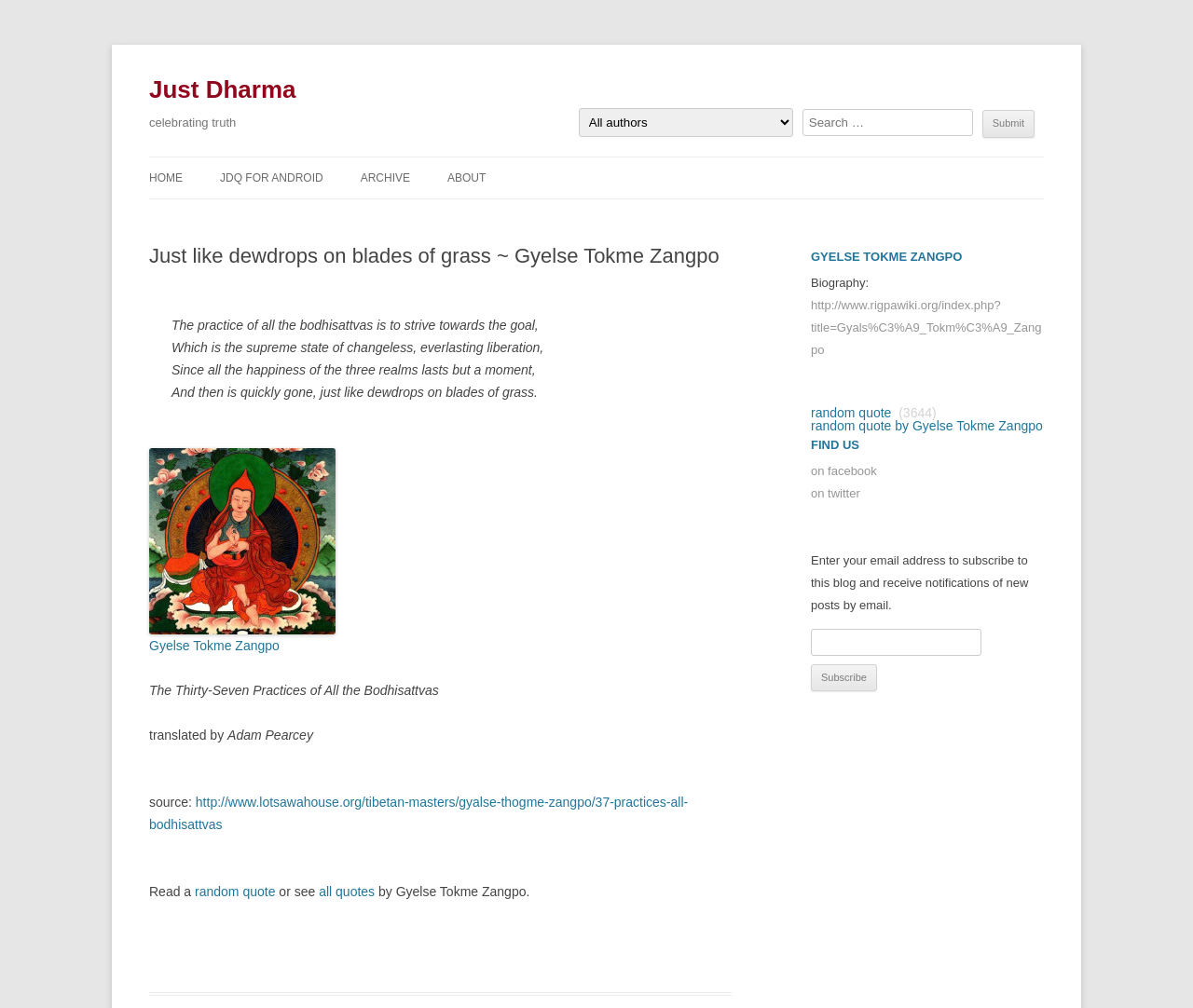Please find the bounding box coordinates of the element that you should click to achieve the following instruction: "Read a random quote". The coordinates should be presented as four float numbers between 0 and 1: [left, top, right, bottom].

[0.163, 0.877, 0.231, 0.892]